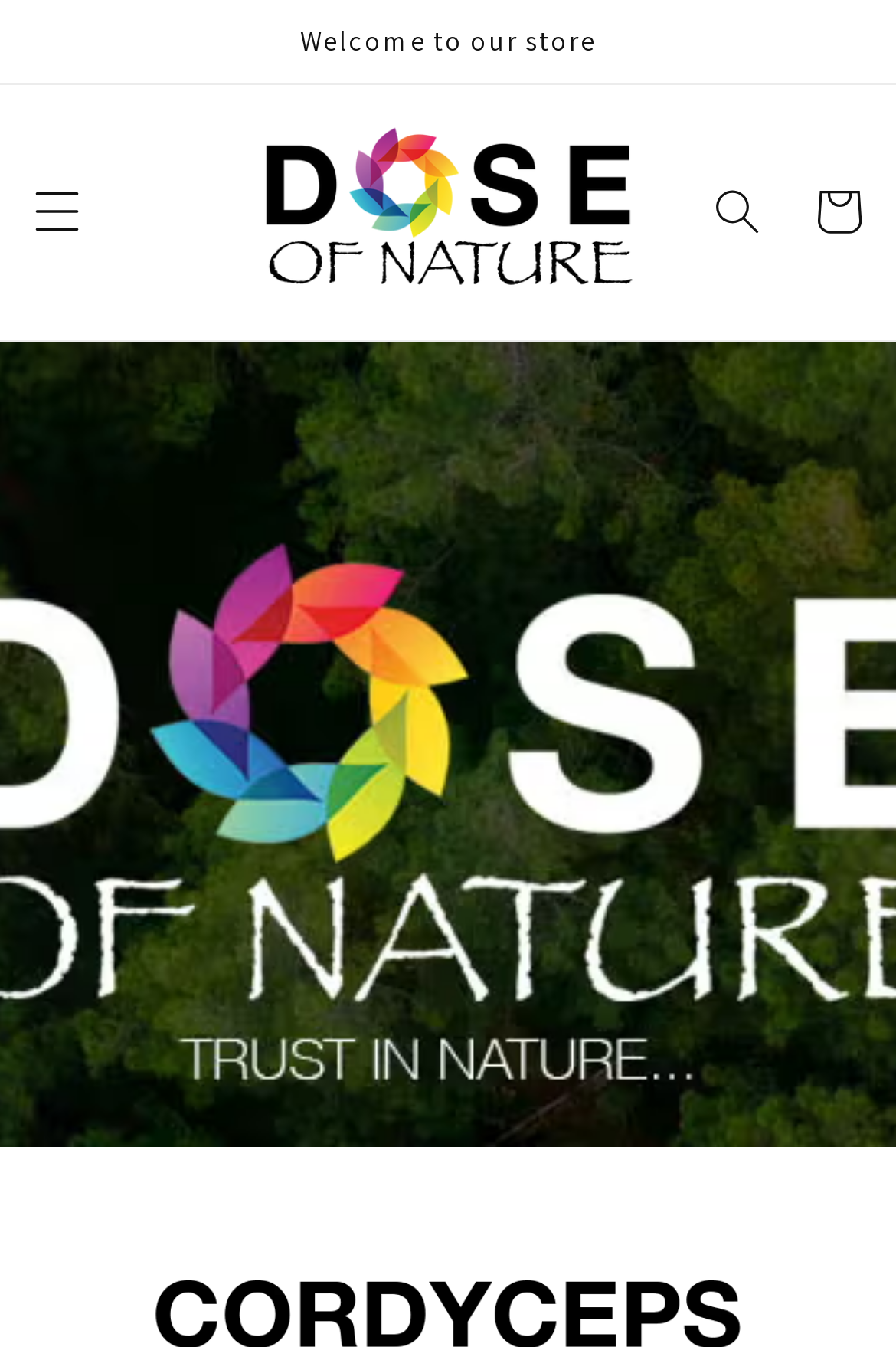What is the text on the link next to the logo?
Please use the image to provide a one-word or short phrase answer.

DoseofNature